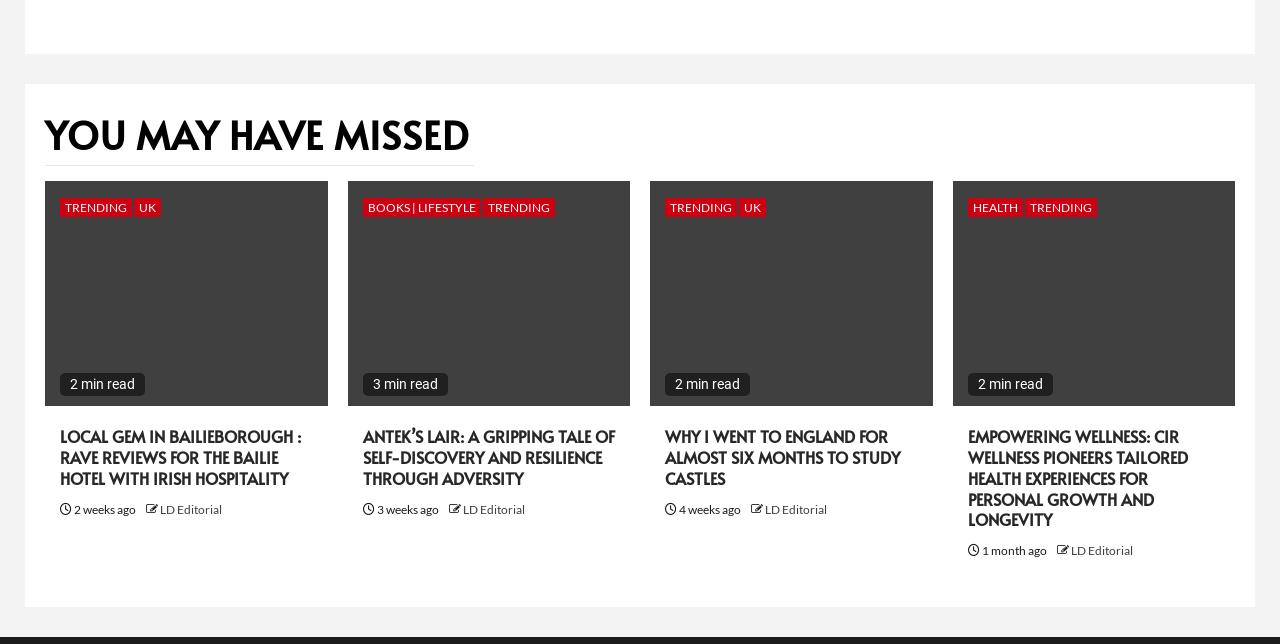Pinpoint the bounding box coordinates of the element that must be clicked to accomplish the following instruction: "Browse the 'TRENDING' section". The coordinates should be in the format of four float numbers between 0 and 1, i.e., [left, top, right, bottom].

[0.047, 0.308, 0.103, 0.337]